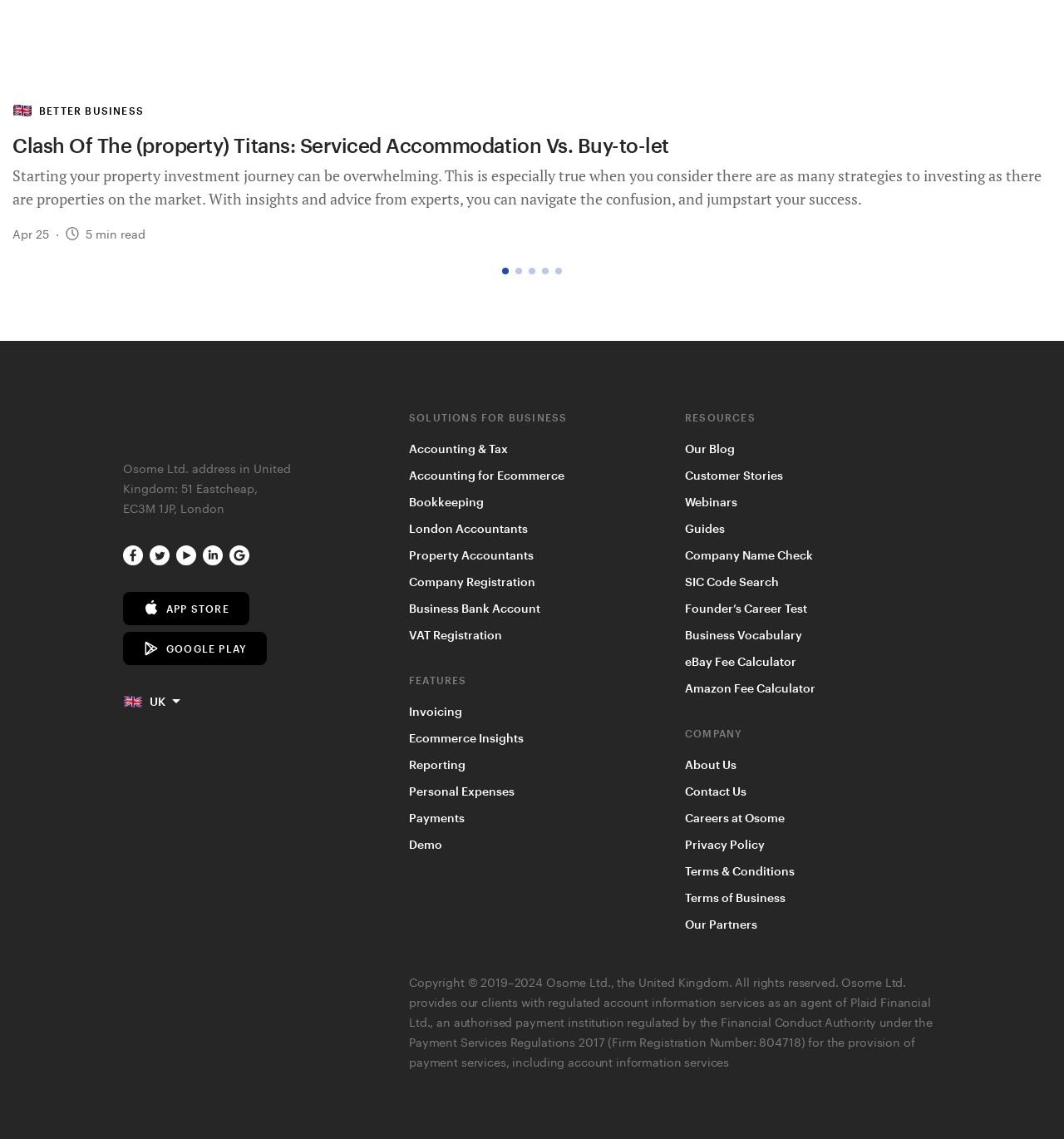What is the company name?
Answer the question with a thorough and detailed explanation.

The company name can be found in the top section of the webpage, where it says 'Osome Ltd. address in United Kingdom...'.